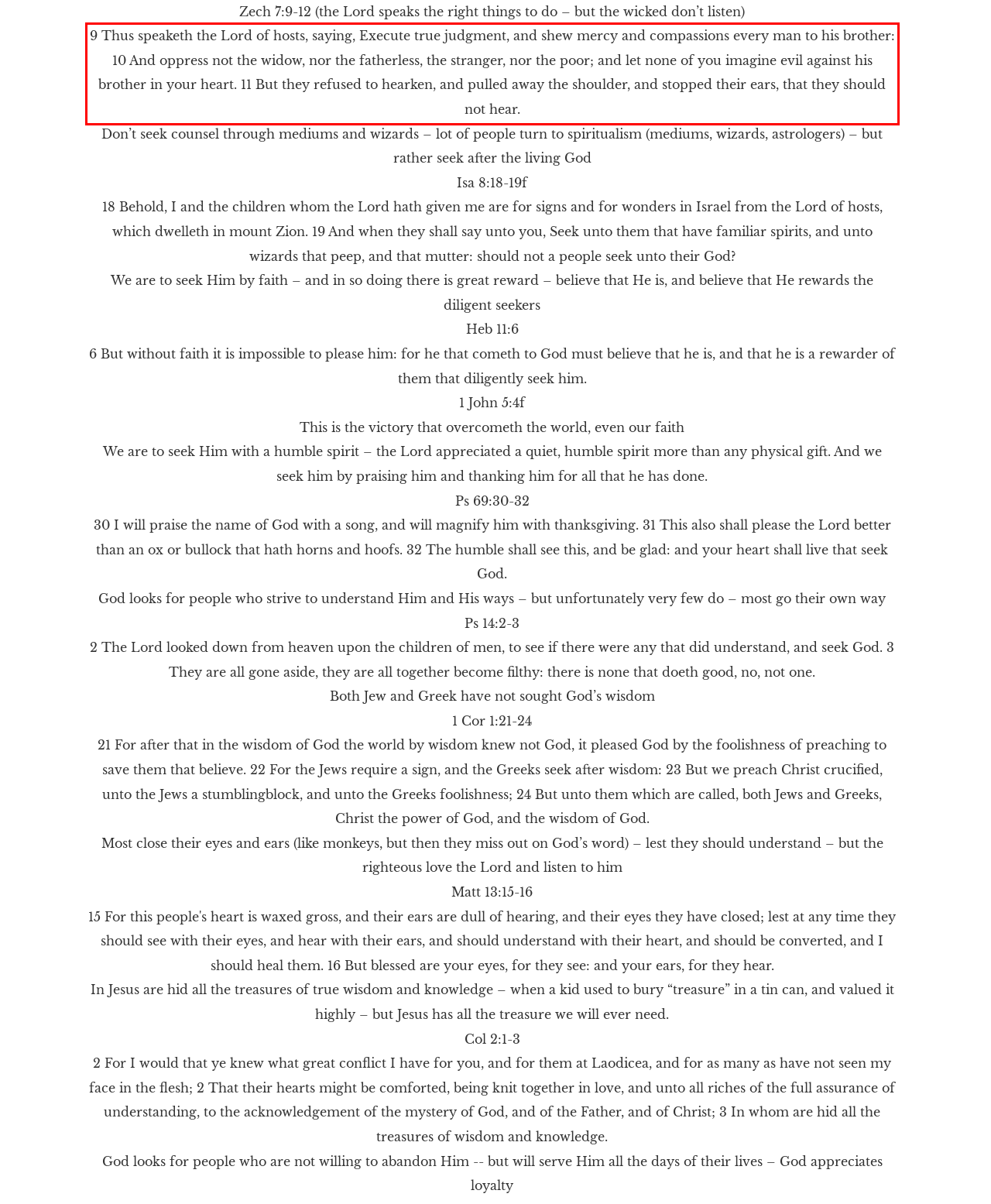Identify the text within the red bounding box on the webpage screenshot and generate the extracted text content.

9 Thus speaketh the Lord of hosts, saying, Execute true judgment, and shew mercy and compassions every man to his brother: 10 And oppress not the widow, nor the fatherless, the stranger, nor the poor; and let none of you imagine evil against his brother in your heart. 11 But they refused to hearken, and pulled away the shoulder, and stopped their ears, that they should not hear.